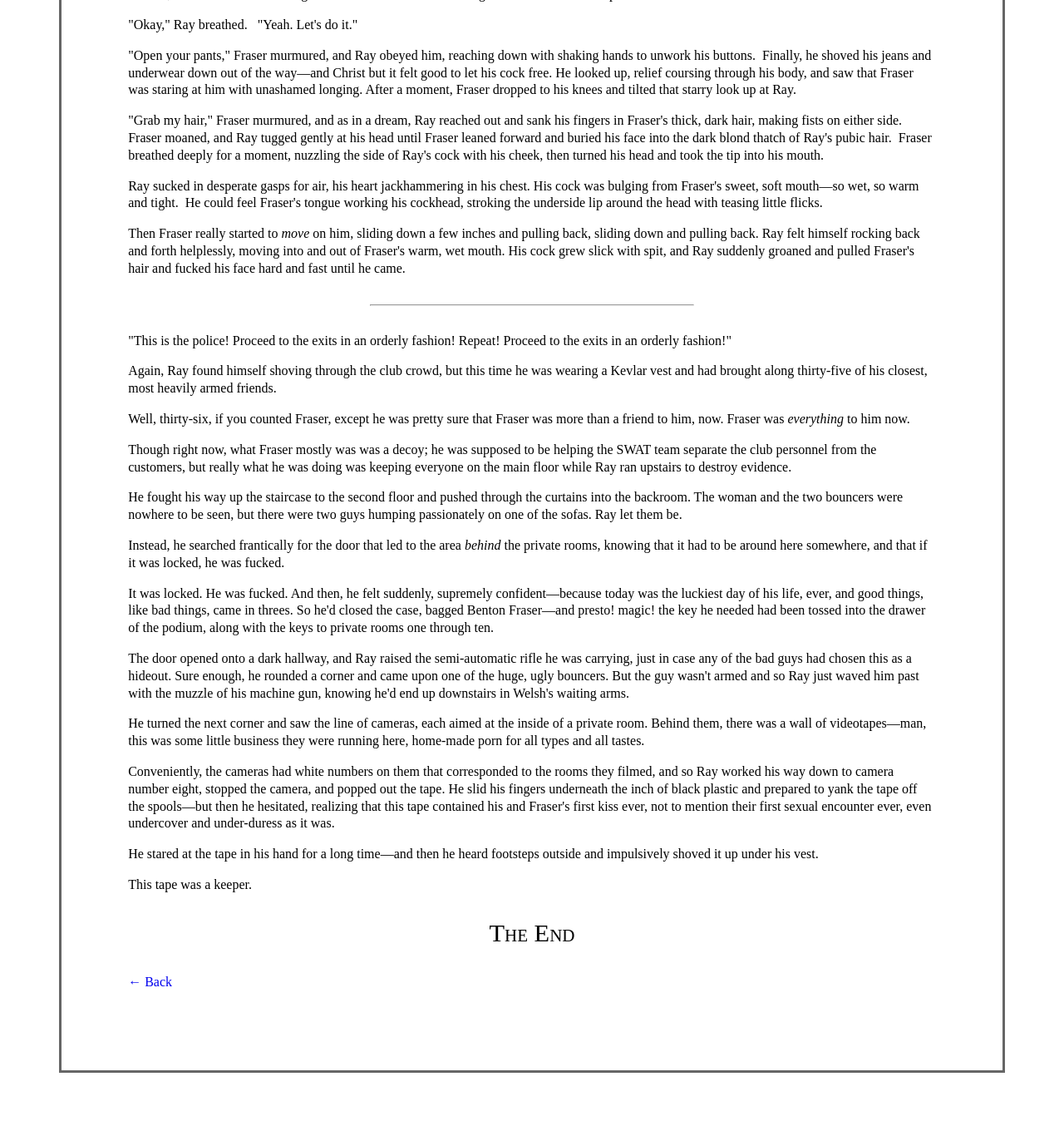What is Ray doing in the beginning? From the image, respond with a single word or brief phrase.

Opening his pants